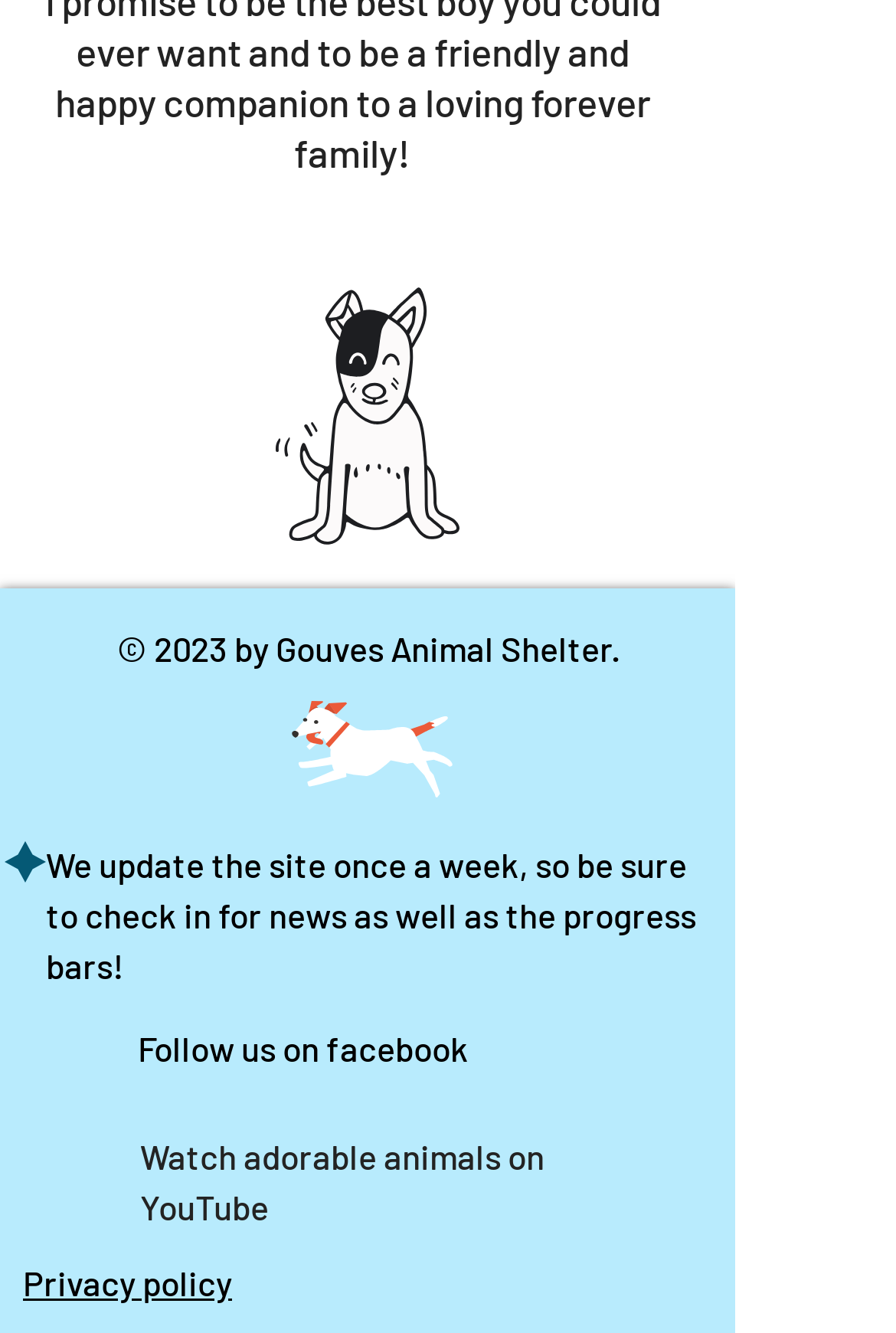Please provide a comprehensive answer to the question based on the screenshot: How often is the website updated?

The StaticText element 'We update the site once a week, so be sure to check in for news as well as the progress bars!' indicates that the website is updated once a week.